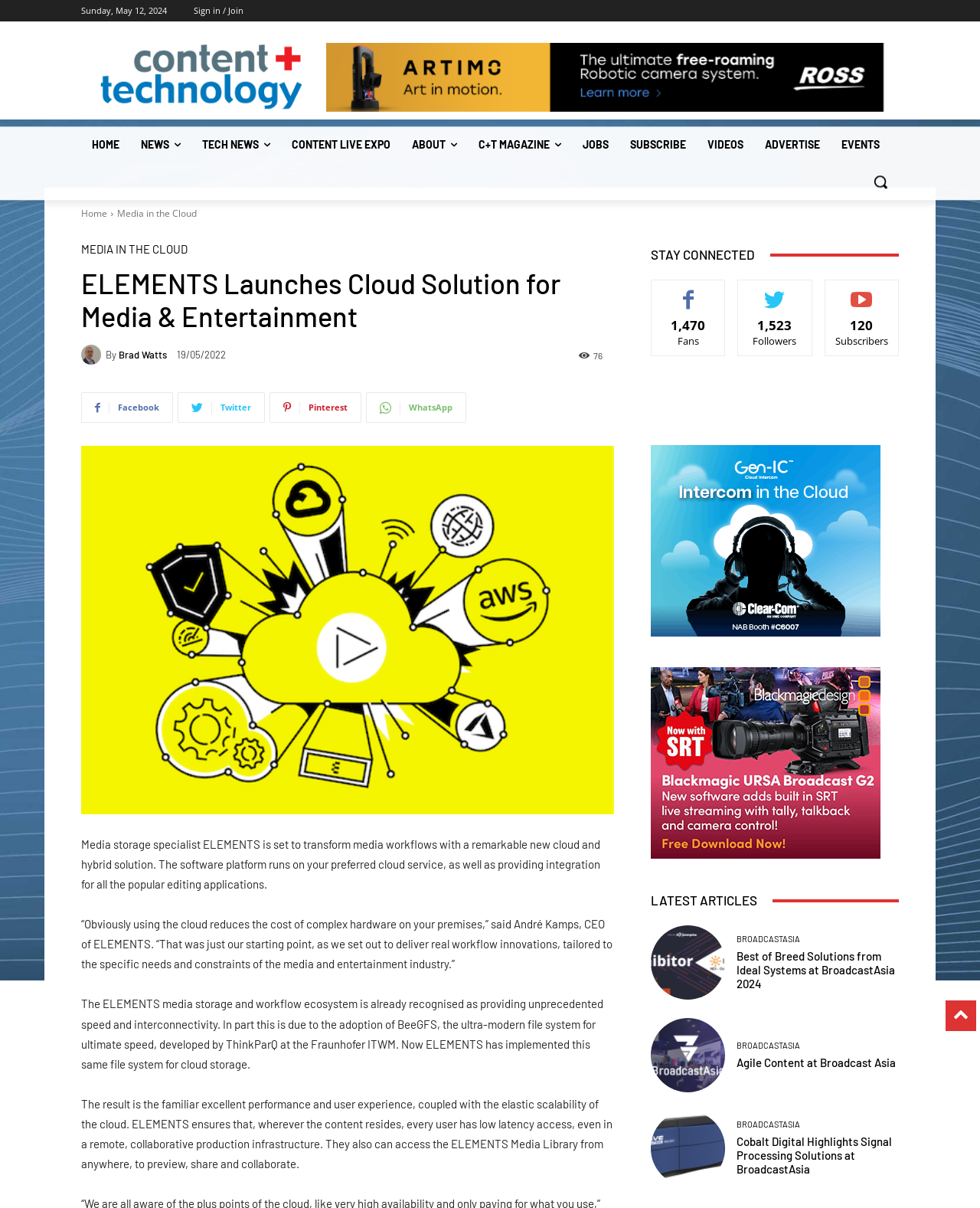Identify the bounding box coordinates of the region that needs to be clicked to carry out this instruction: "Click on the 'Sign in / Join' link". Provide these coordinates as four float numbers ranging from 0 to 1, i.e., [left, top, right, bottom].

[0.198, 0.0, 0.248, 0.018]